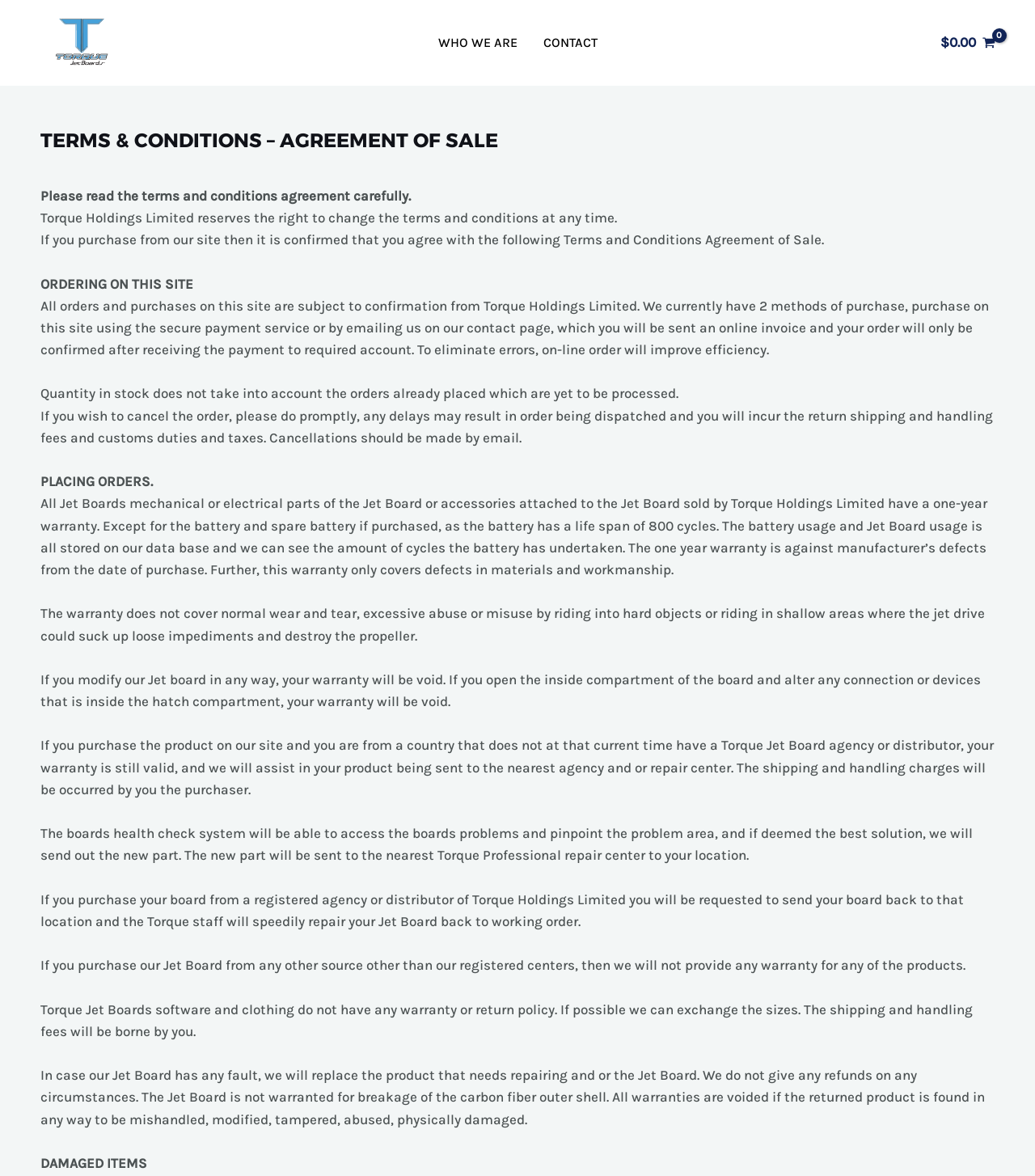Using the image as a reference, answer the following question in as much detail as possible:
What happens if you modify the Jet Board in any way?

According to the webpage, if you modify the Jet Board in any way, your warranty will be void, which means you will not be eligible for any warranty claims.